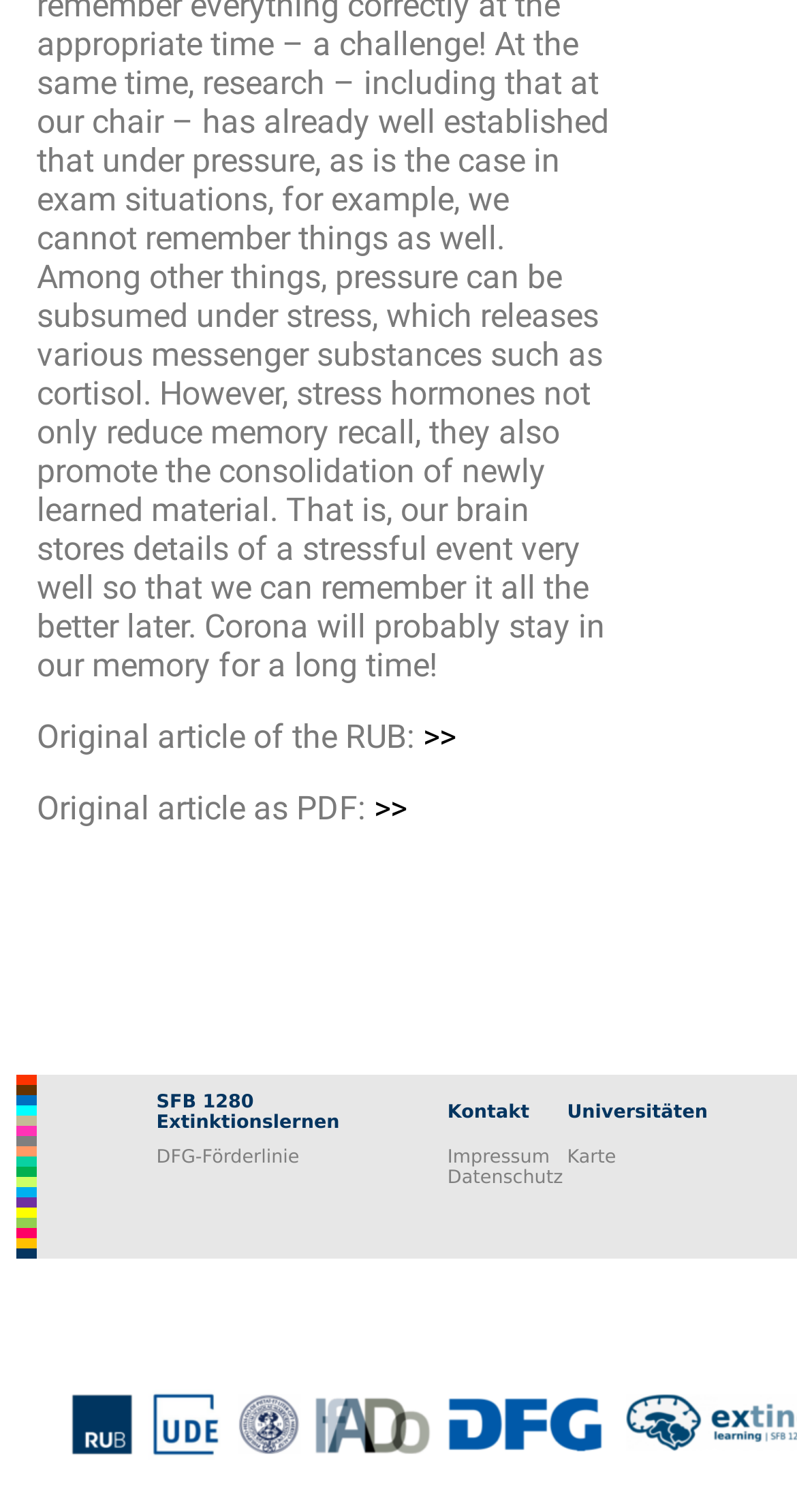What is the name of the PDF file?
Please provide a detailed answer to the question.

The webpage provides a link to the original article as a PDF file, but the name of the PDF file is not explicitly mentioned.